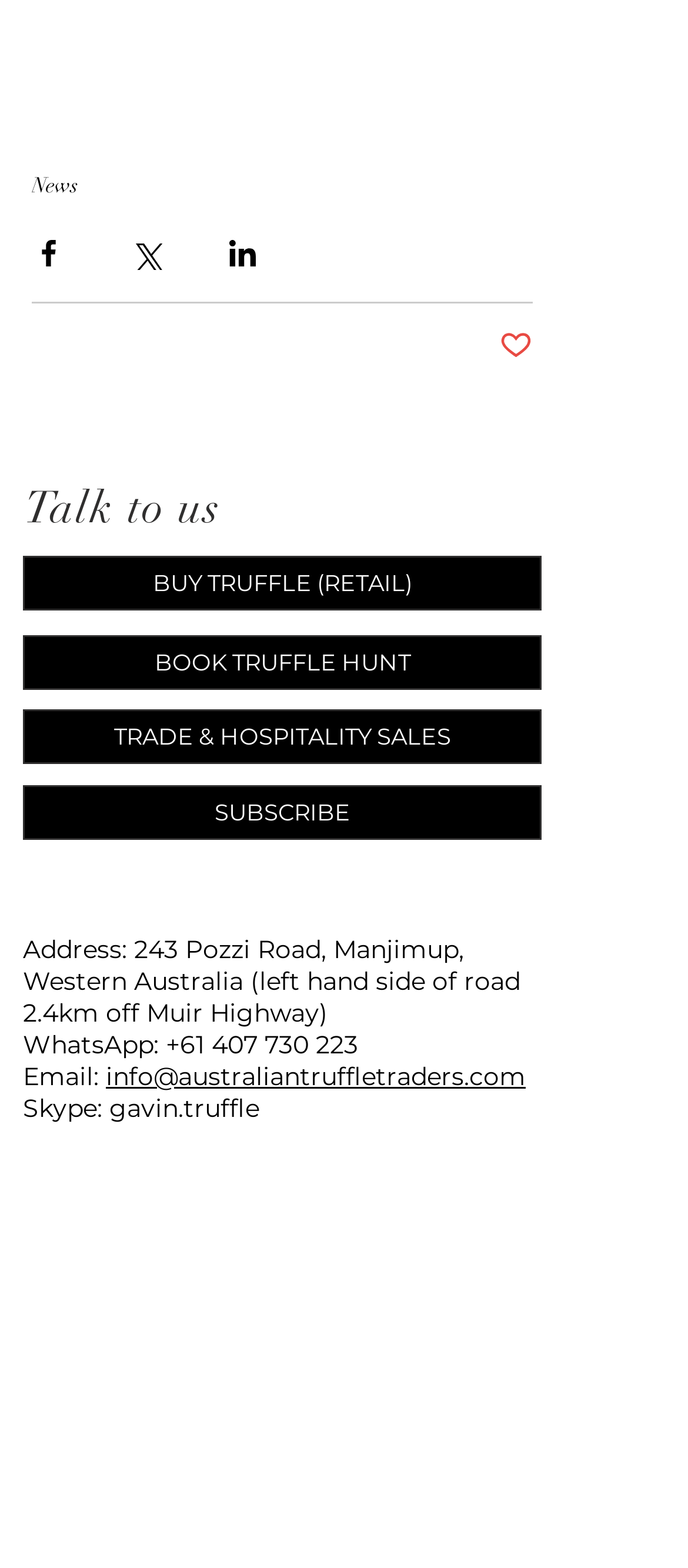Identify the coordinates of the bounding box for the element that must be clicked to accomplish the instruction: "View Instagram".

[0.033, 0.558, 0.09, 0.583]